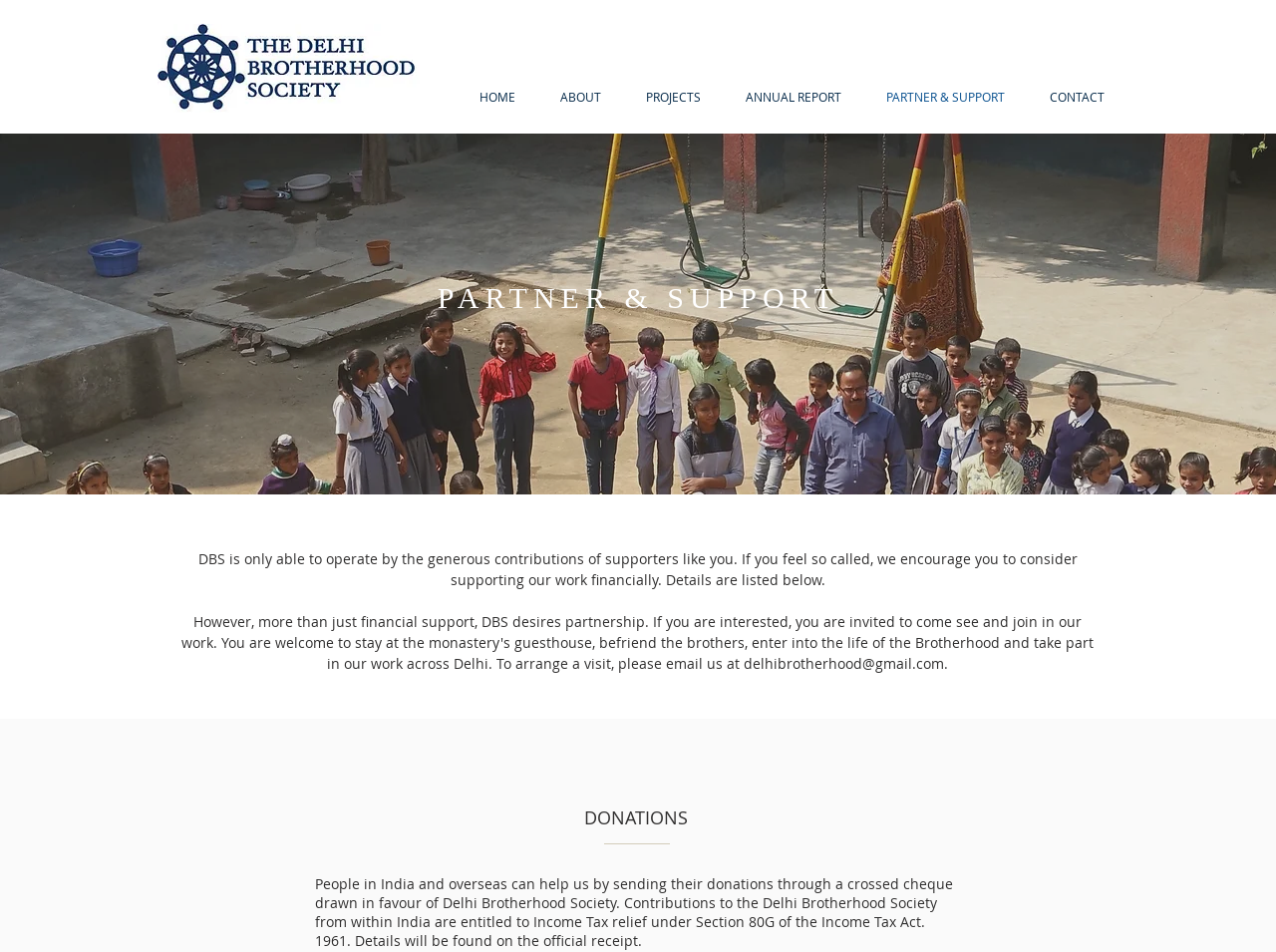What is the email address to contact?
Please answer the question with as much detail and depth as you can.

The email address to contact is mentioned as a link on the webpage, which is 'delhibrotherhood@gmail.com'.